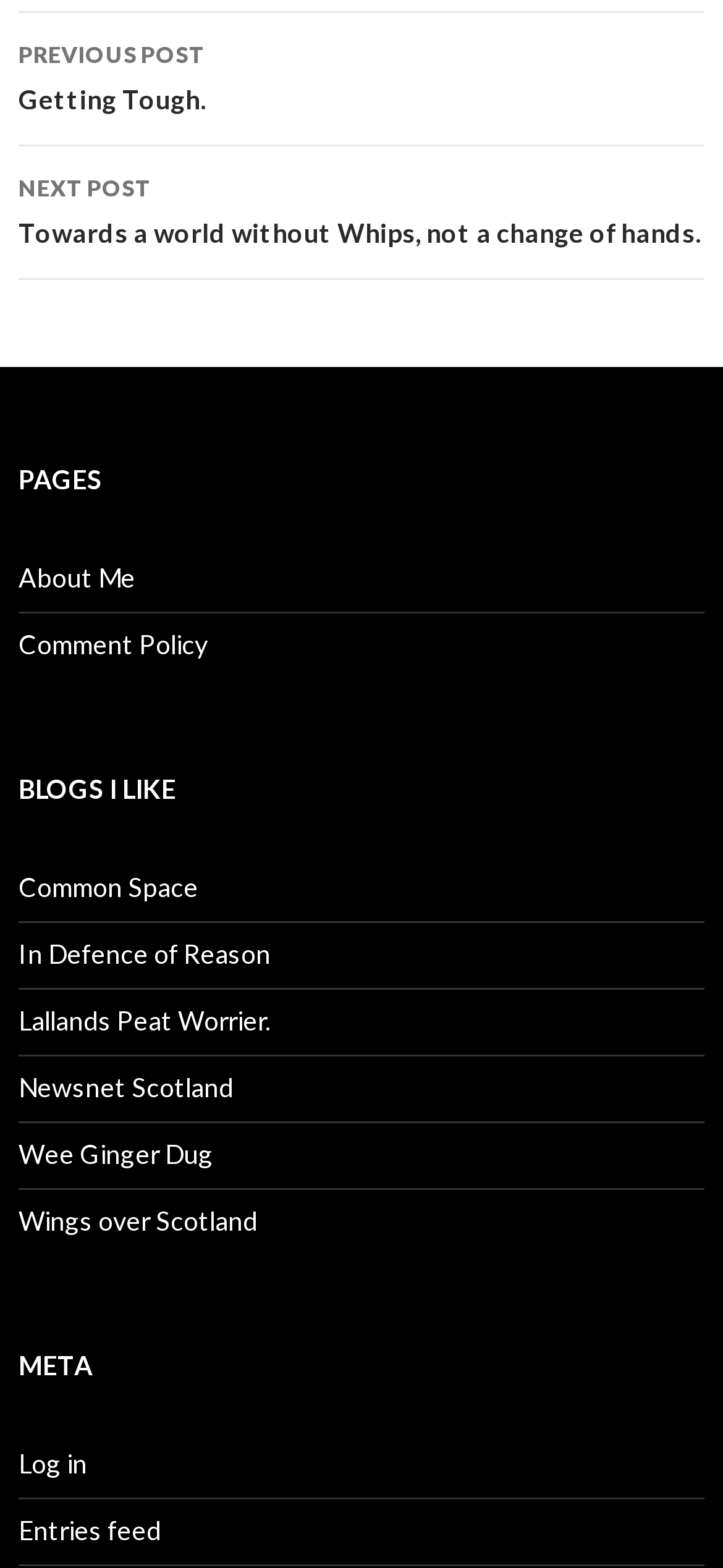Find the bounding box coordinates of the clickable region needed to perform the following instruction: "view about me page". The coordinates should be provided as four float numbers between 0 and 1, i.e., [left, top, right, bottom].

[0.026, 0.358, 0.187, 0.378]